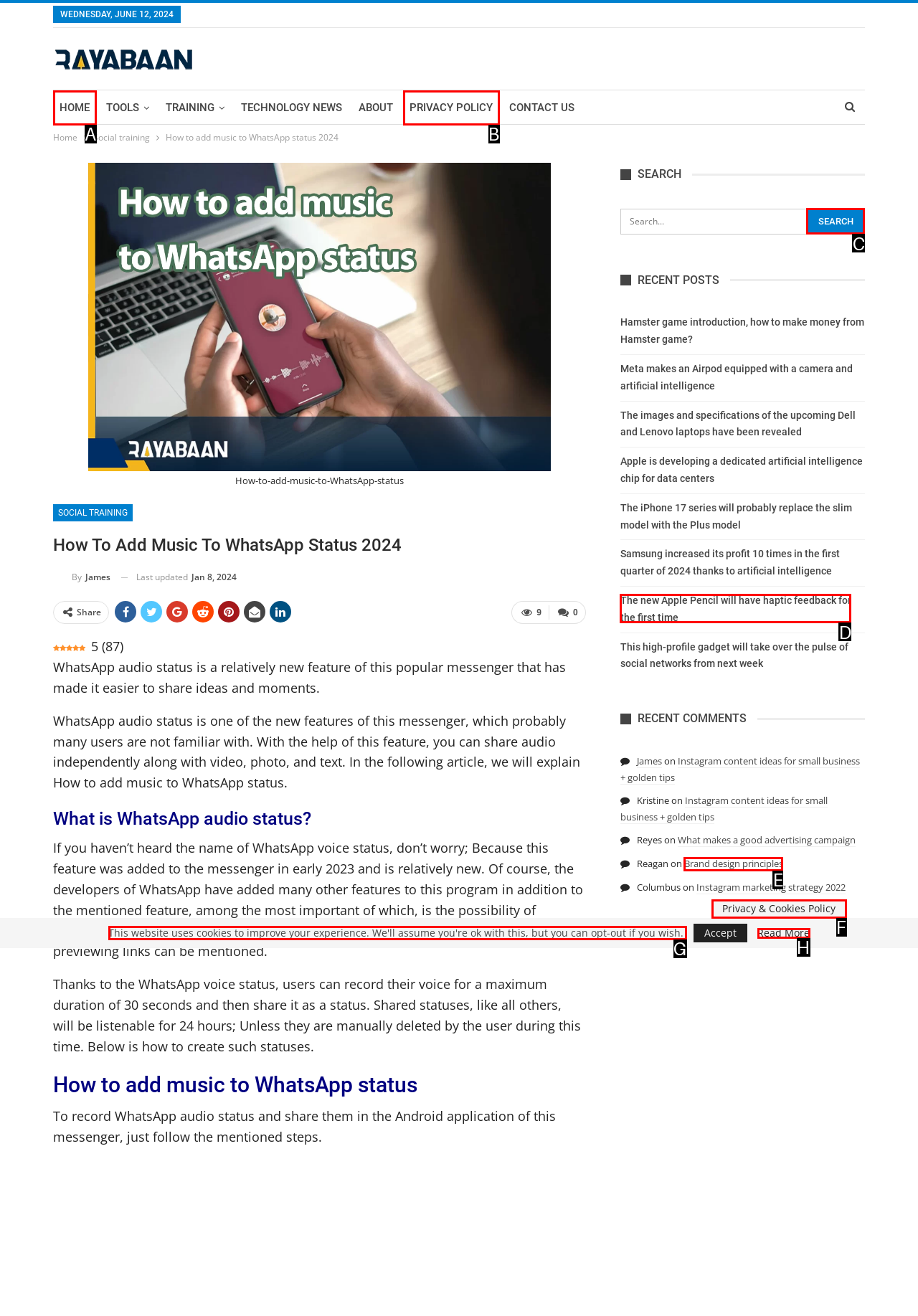Identify the HTML element that corresponds to the following description: Brand design principles. Provide the letter of the correct option from the presented choices.

E